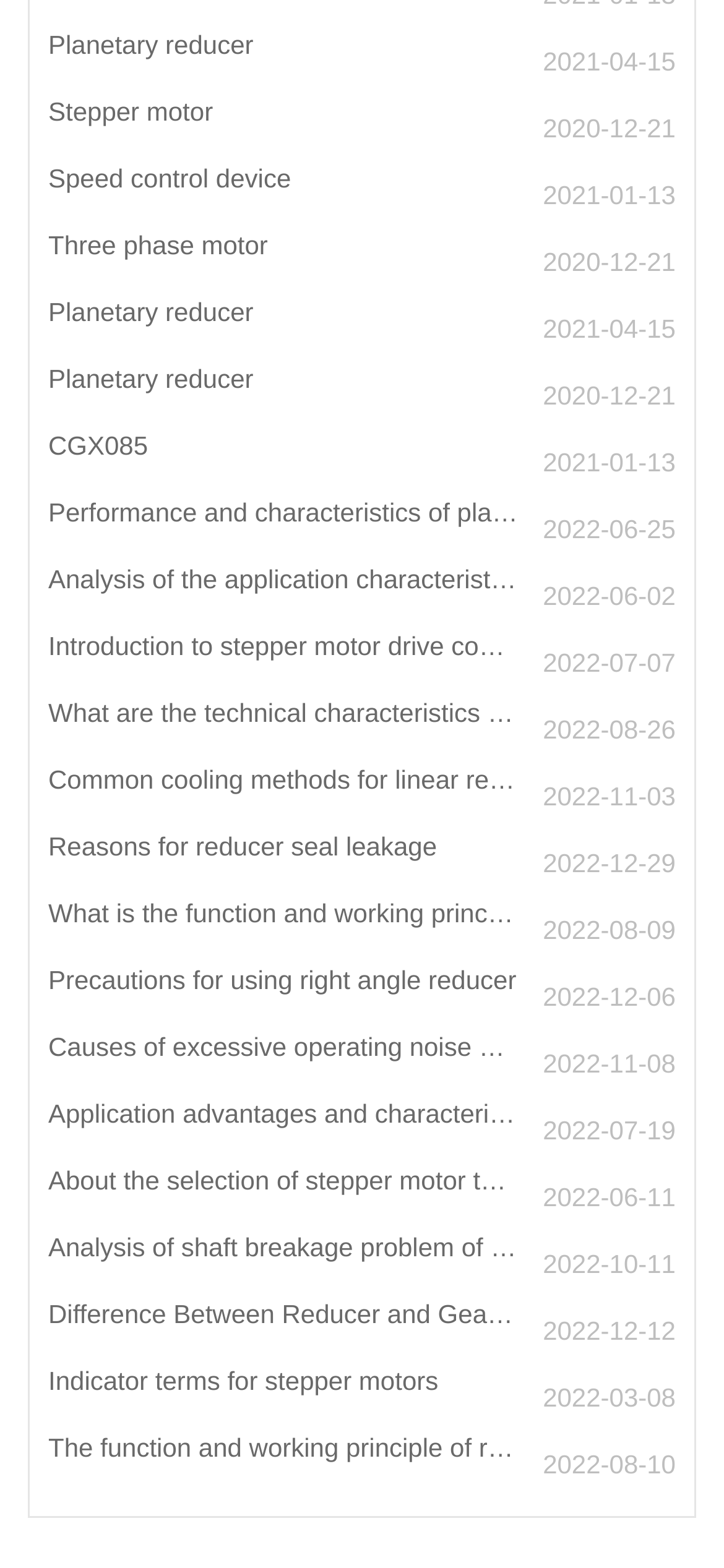Are the articles organized by date?
Using the information presented in the image, please offer a detailed response to the question.

I looked at the dates of the links and found that they are organized in chronological order, with the latest articles at the top and the oldest at the bottom.